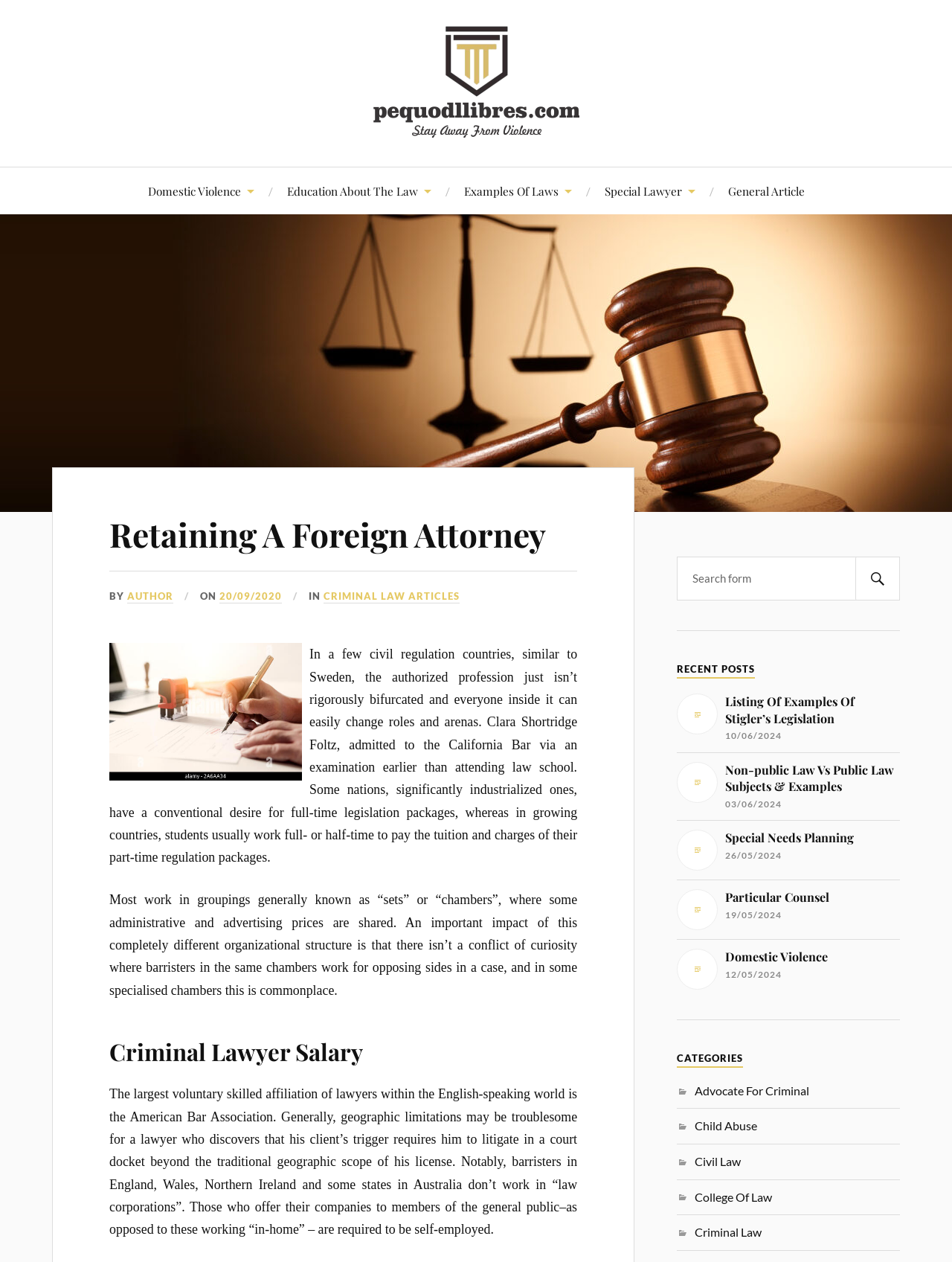Please give a concise answer to this question using a single word or phrase: 
What is the profession of Clara Shortridge Foltz?

Lawyer